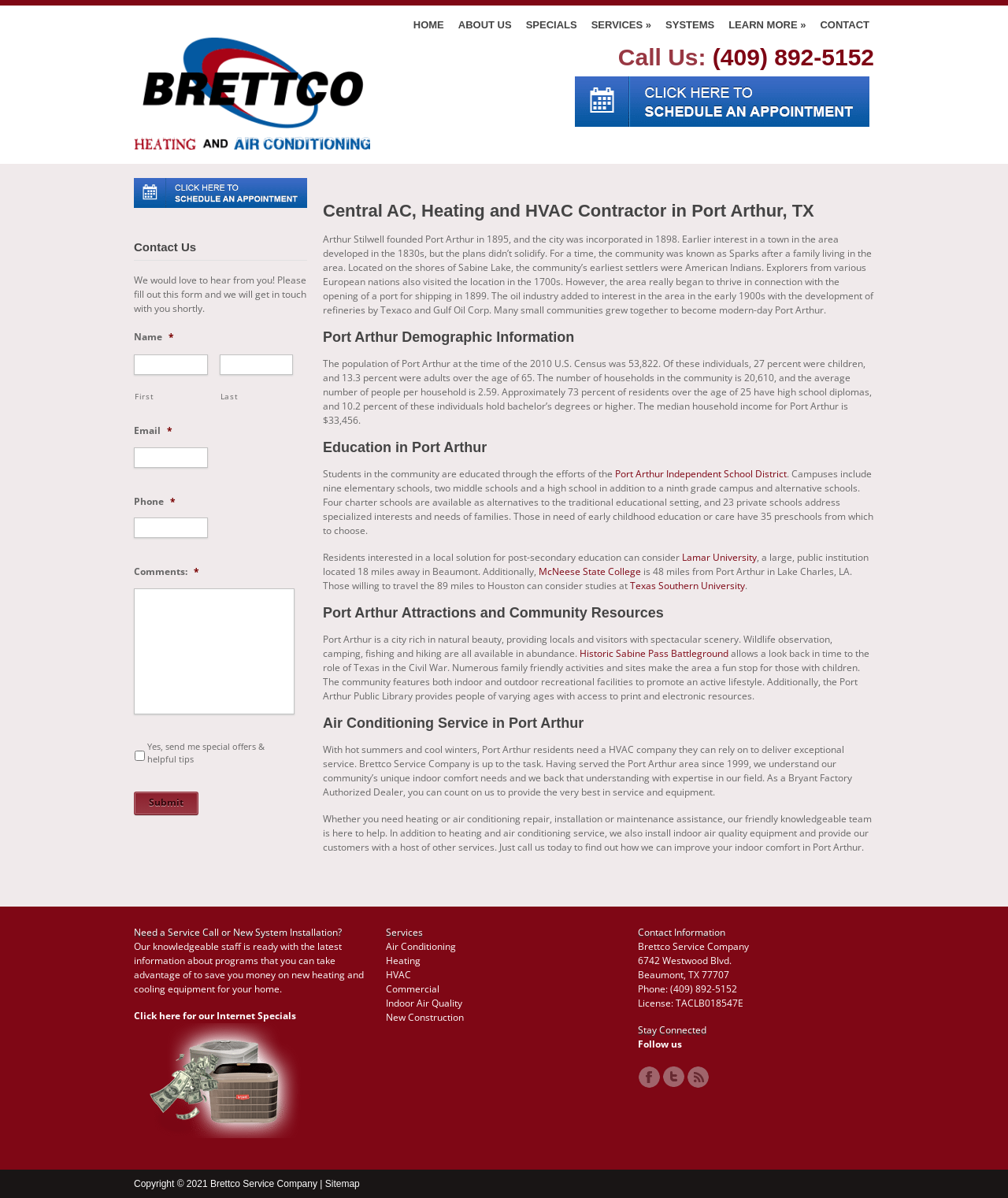Answer the question below in one word or phrase:
What is the name of the city where Brettco Service Company is located?

Port Arthur